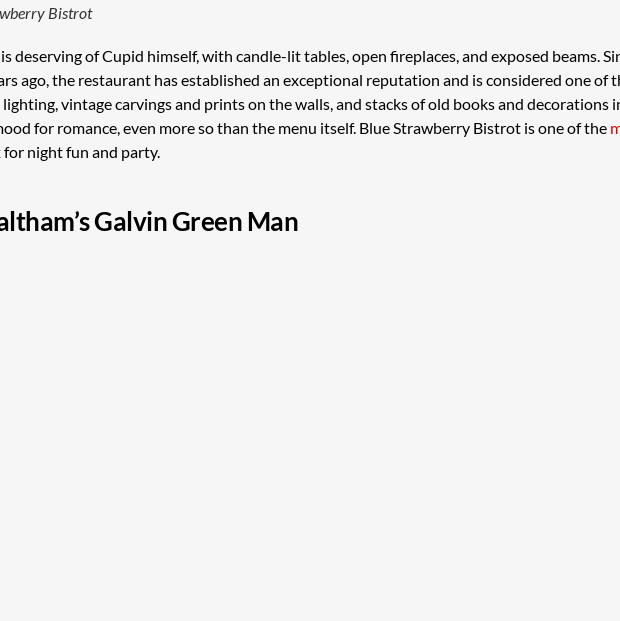Who are the Galvin brothers?
Answer the question with a single word or phrase derived from the image.

Award-winning chefs